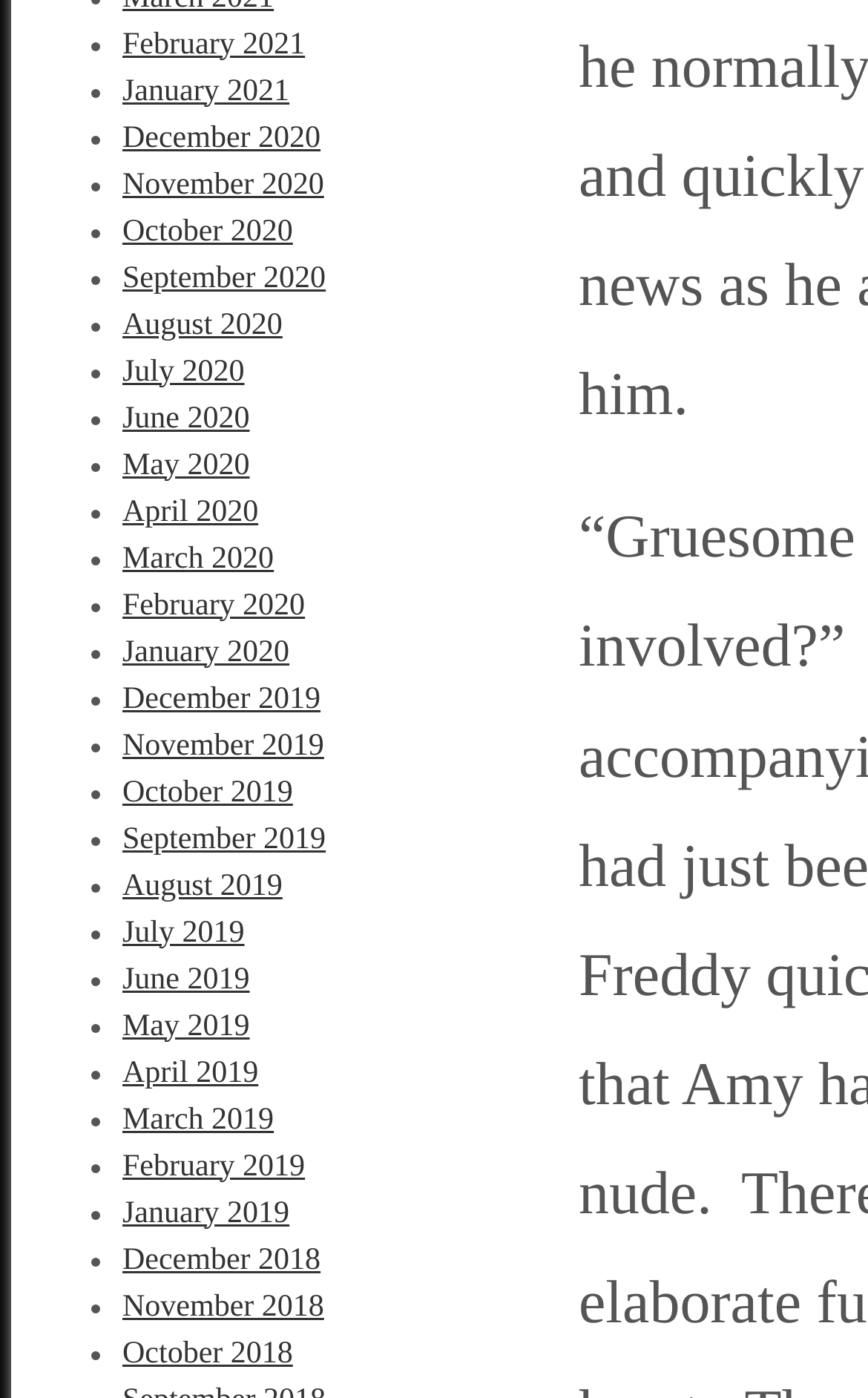Please provide a short answer using a single word or phrase for the question:
How many months are listed?

24